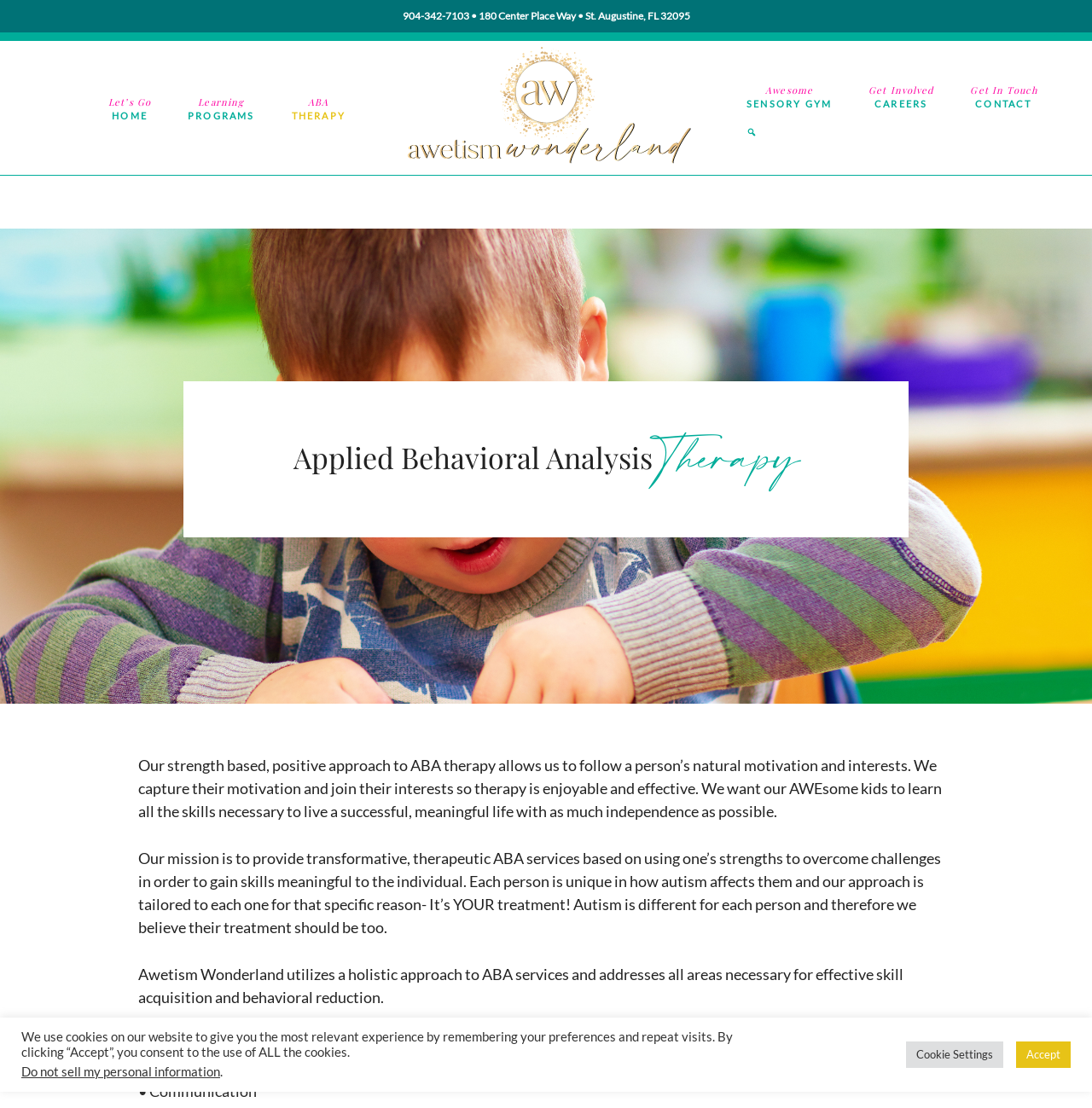Please determine the bounding box coordinates of the area that needs to be clicked to complete this task: 'Visit the Awetism Wonderland page'. The coordinates must be four float numbers between 0 and 1, formatted as [left, top, right, bottom].

[0.363, 0.039, 0.637, 0.155]